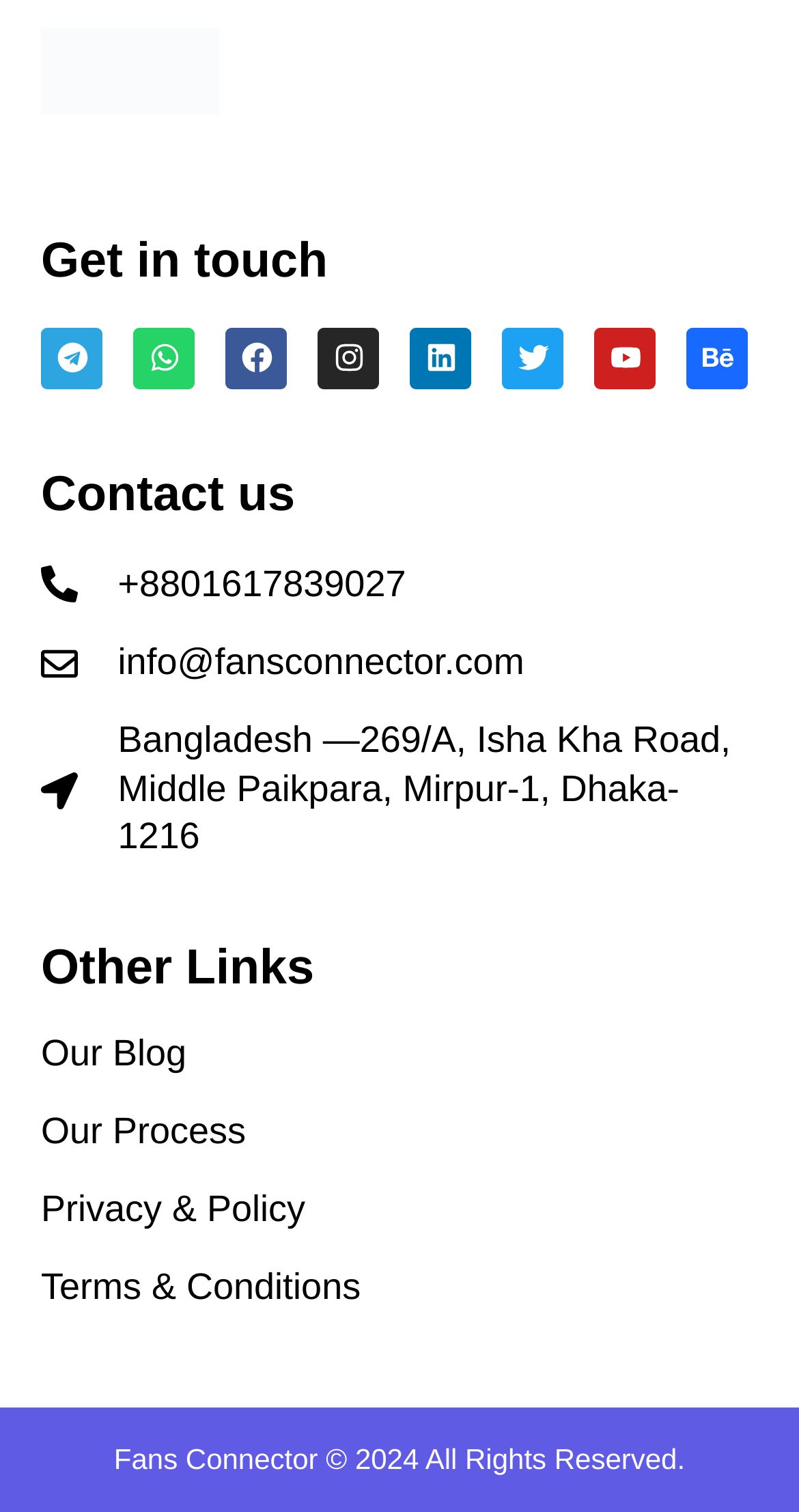Find the bounding box coordinates of the area to click in order to follow the instruction: "Contact us through phone number".

[0.051, 0.371, 0.949, 0.403]